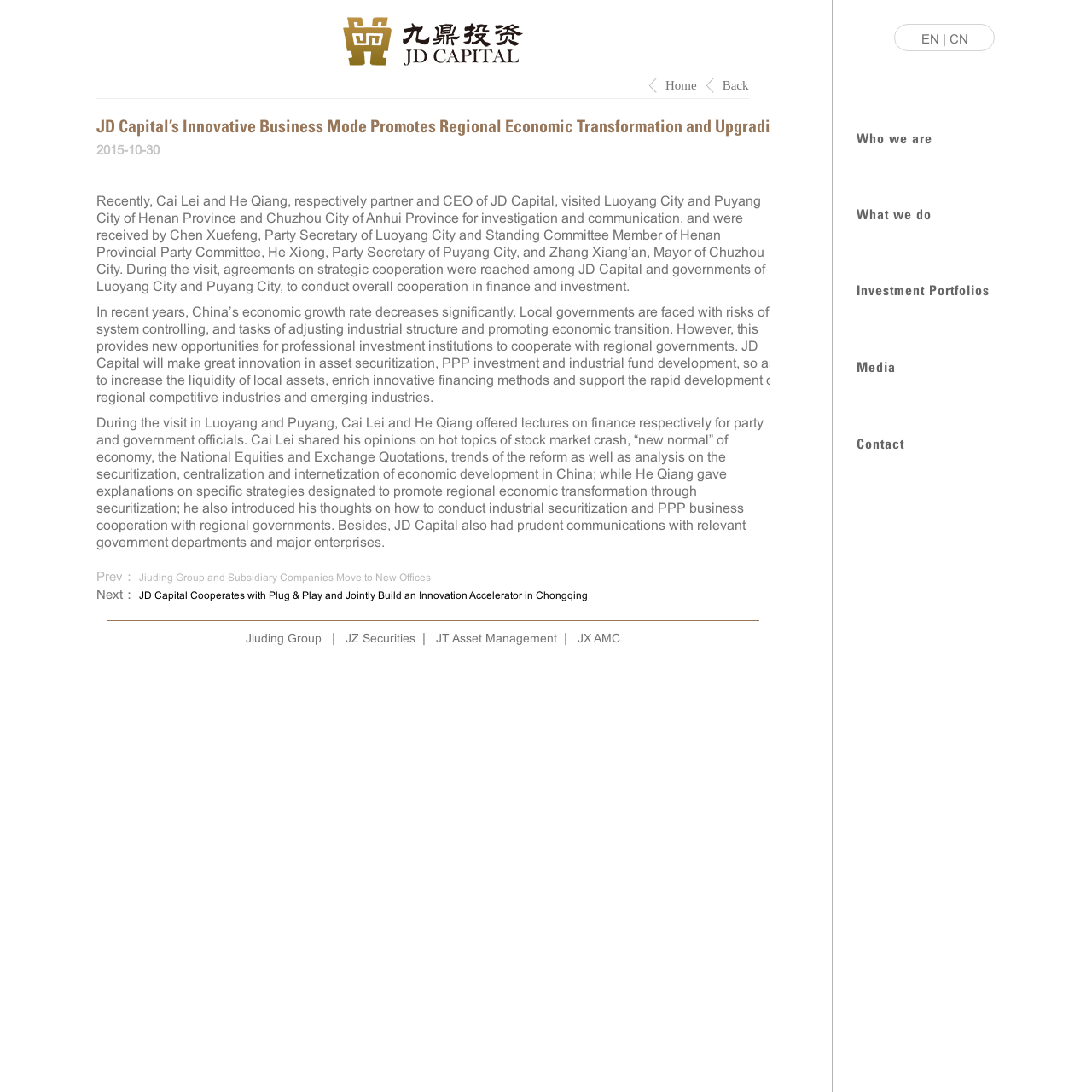Please specify the bounding box coordinates of the element that should be clicked to execute the given instruction: 'Learn more about 'Who we are''. Ensure the coordinates are four float numbers between 0 and 1, expressed as [left, top, right, bottom].

[0.784, 0.122, 0.854, 0.129]